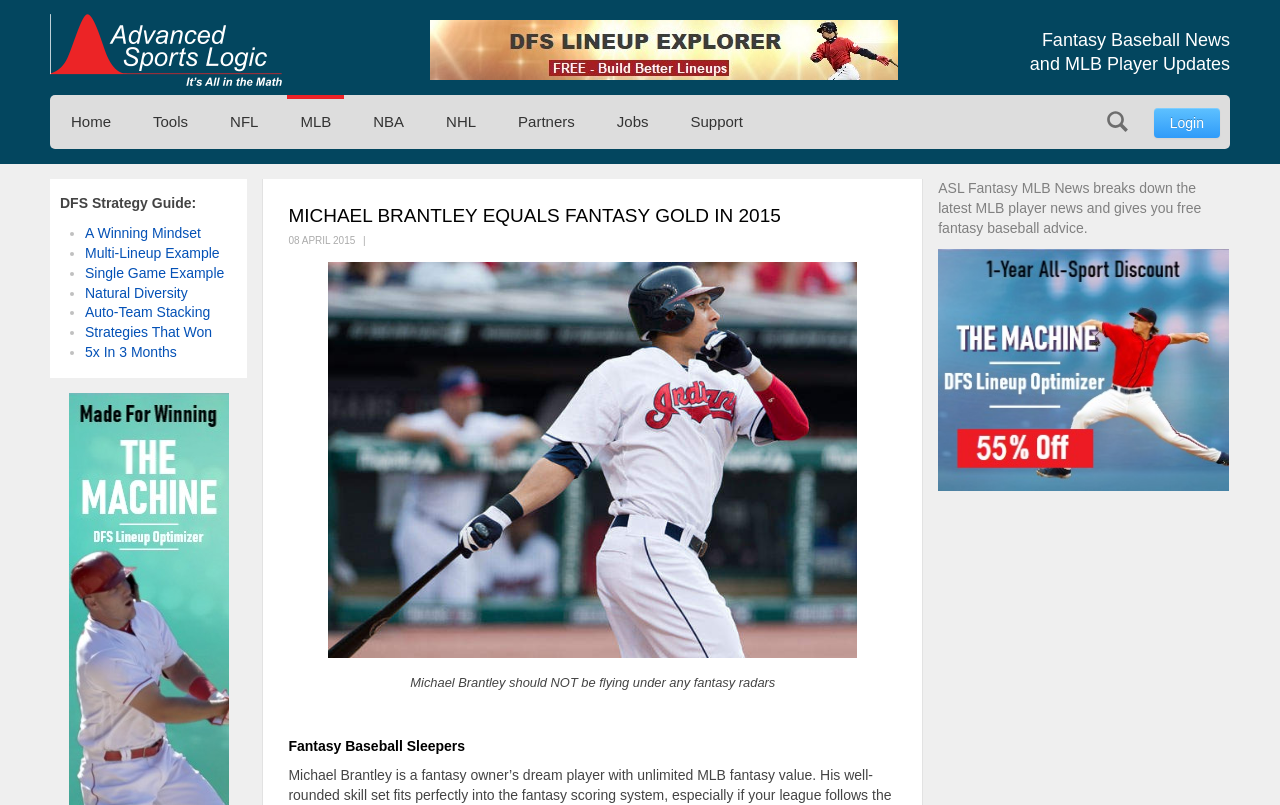Please identify the bounding box coordinates of the element's region that should be clicked to execute the following instruction: "Explore the 'Economy' tag". The bounding box coordinates must be four float numbers between 0 and 1, i.e., [left, top, right, bottom].

None